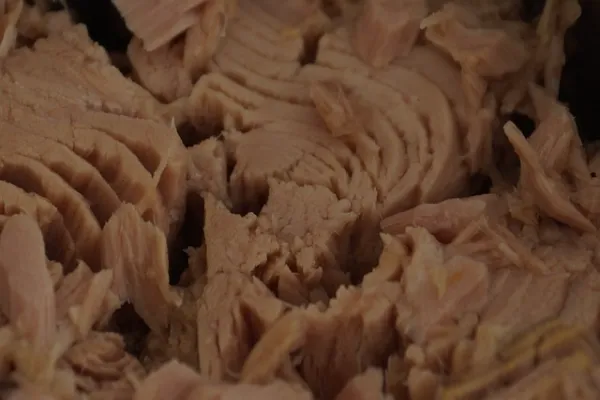Explain what is happening in the image with as much detail as possible.

The image showcases a close-up view of canned tuna, highlighting its flaky, tender texture. This popular product is cherished in various cuisines around the world for its versatility and flavor. From Japanese sushi to classic American sandwiches, canned tuna serves as a foundational ingredient, allowing chefs and home cooks alike to create a wide array of dishes. Often enjoyed in salads or as a hearty filling for sandwiches, tuna's rich umami character enhances the freshness of accompanying ingredients, making it a staple in everyday meals. As consumers increasingly seek convenient and nutritious options, canned tuna remains a beloved choice, providing both satisfaction and culinary adaptability.